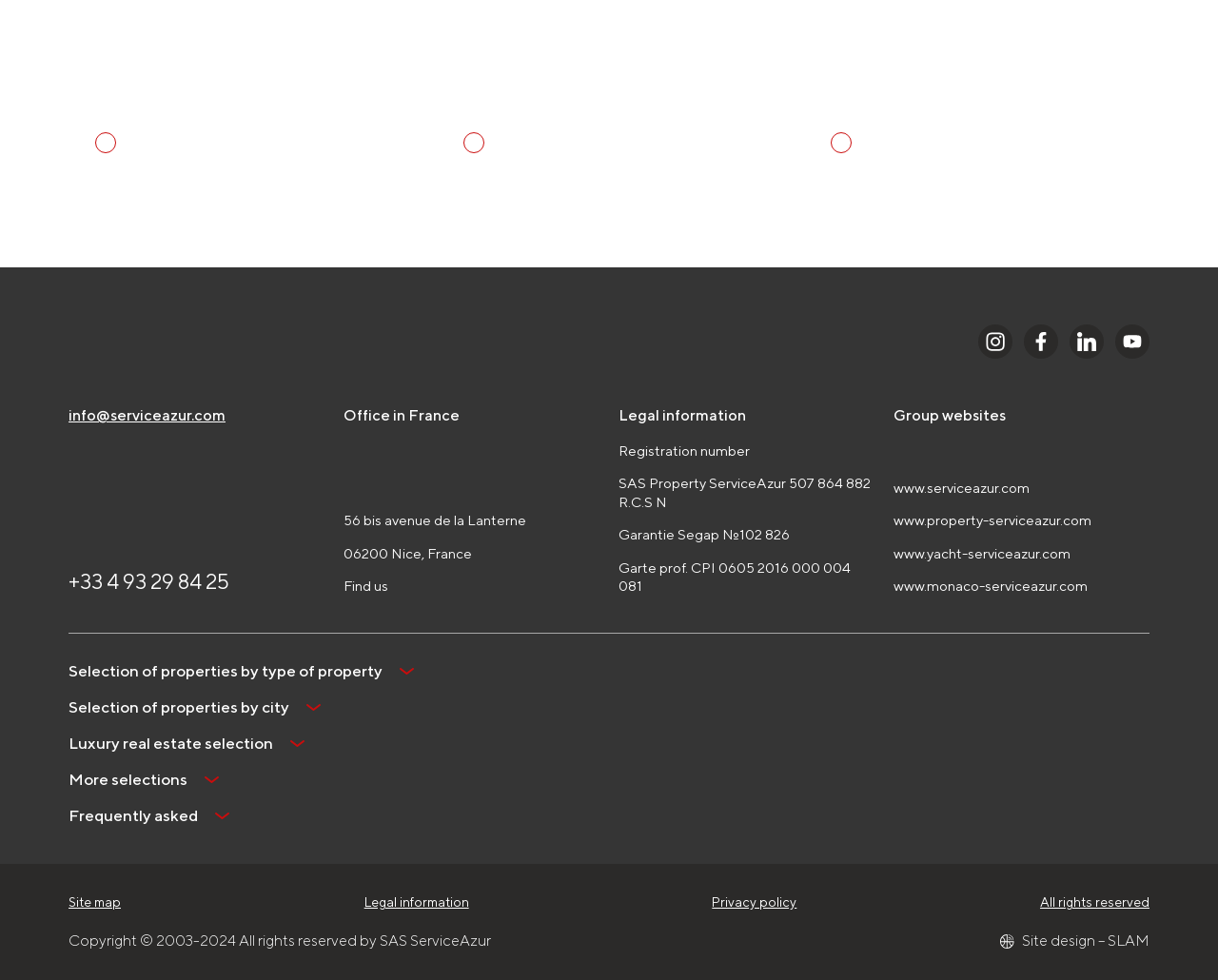How many links are there in the footer section?
Using the image, give a concise answer in the form of a single word or short phrase.

11